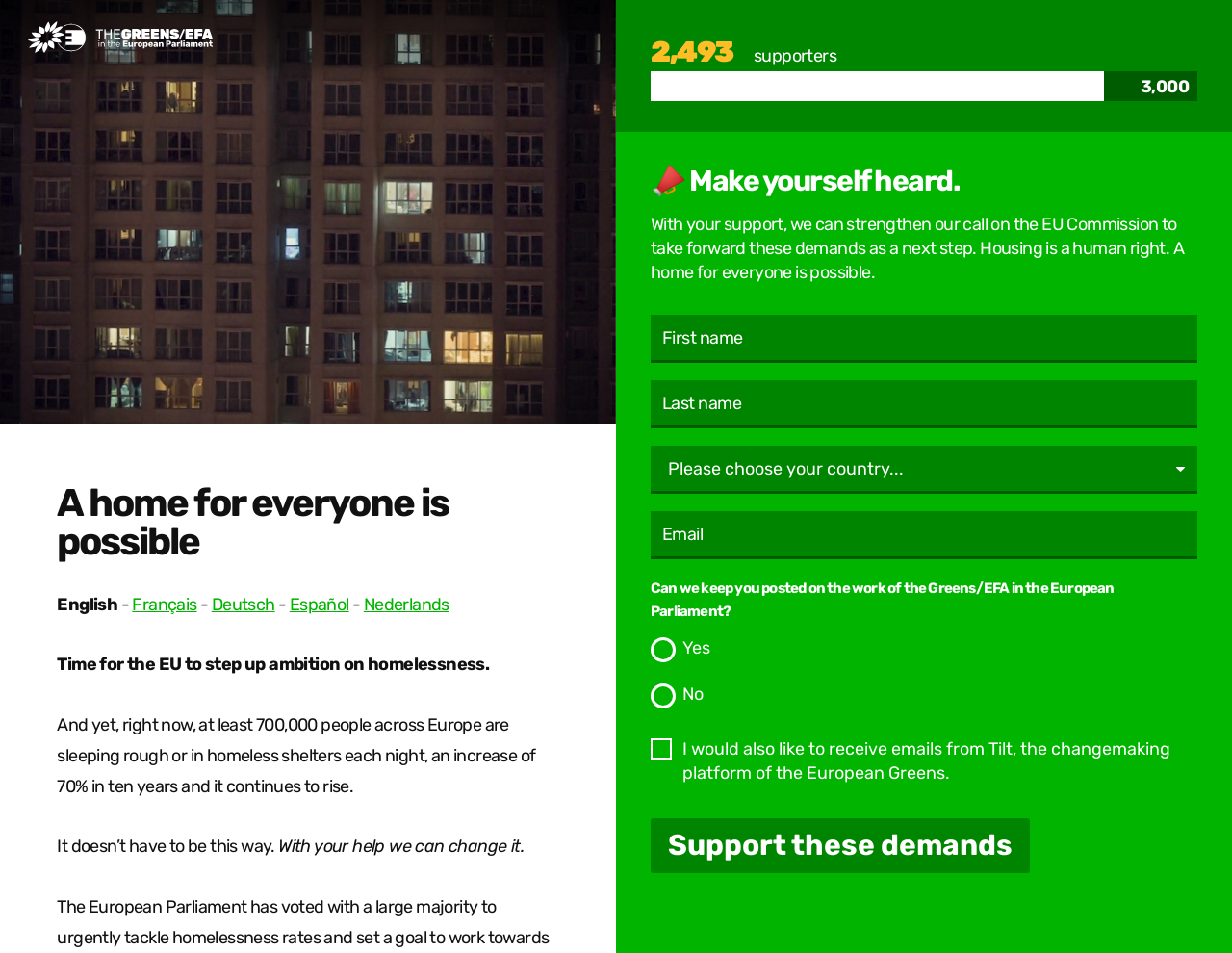Find and extract the text of the primary heading on the webpage.

A home for everyone is possible